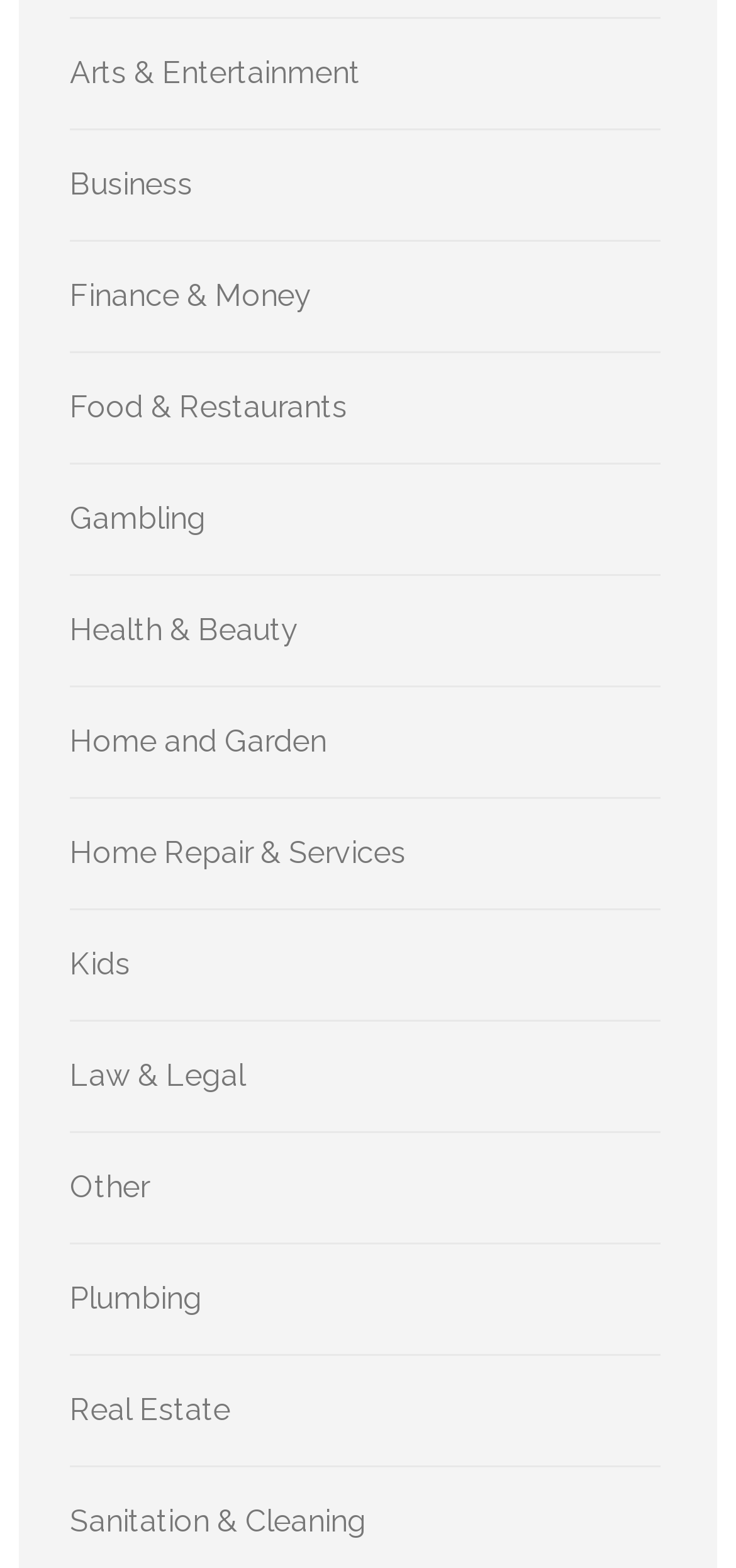What is the category that comes after 'Food & Restaurants'?
Using the image, provide a concise answer in one word or a short phrase.

Gambling